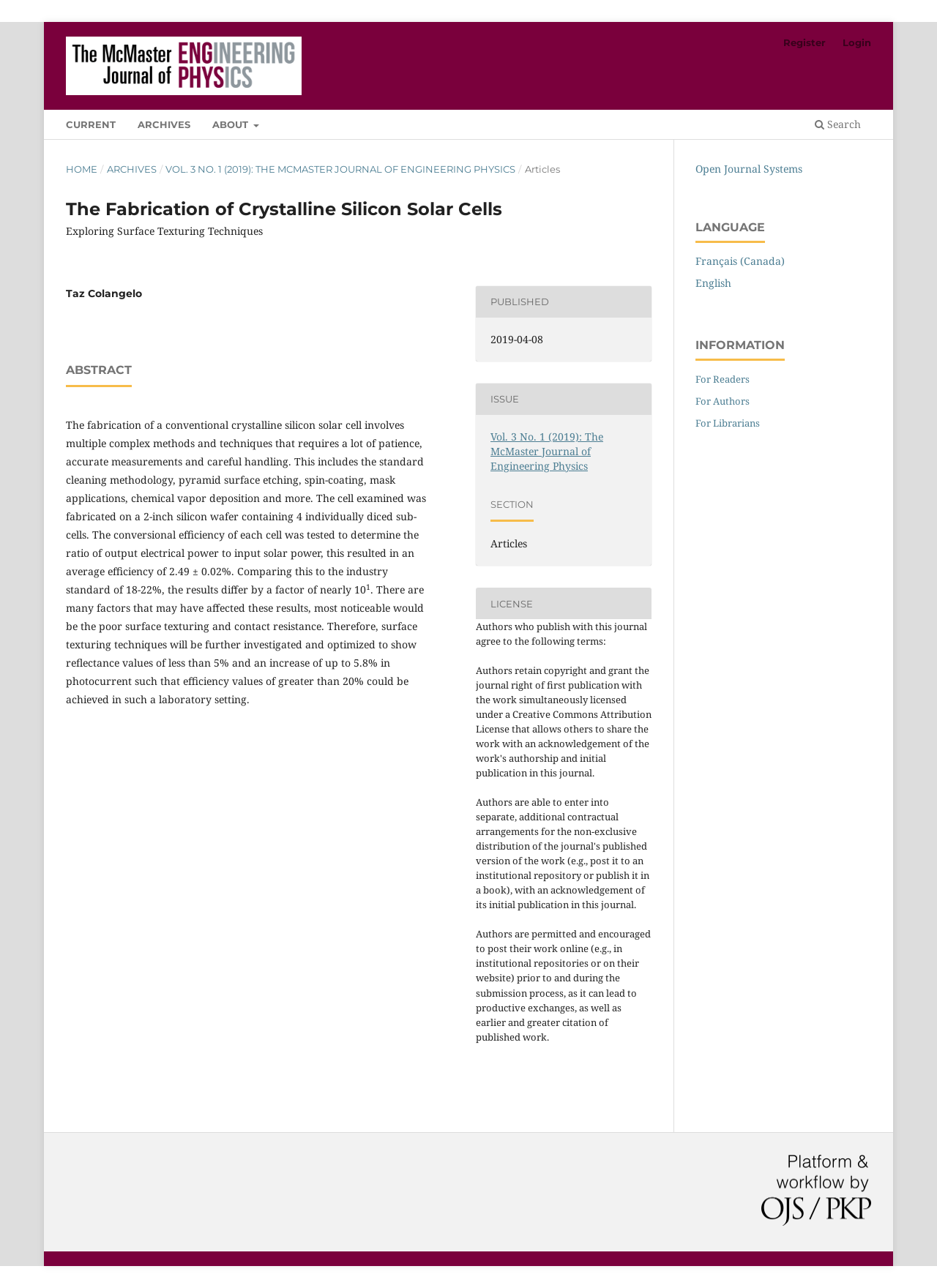Identify the bounding box coordinates for the element you need to click to achieve the following task: "Search for something". Provide the bounding box coordinates as four float numbers between 0 and 1, in the form [left, top, right, bottom].

[0.864, 0.088, 0.924, 0.108]